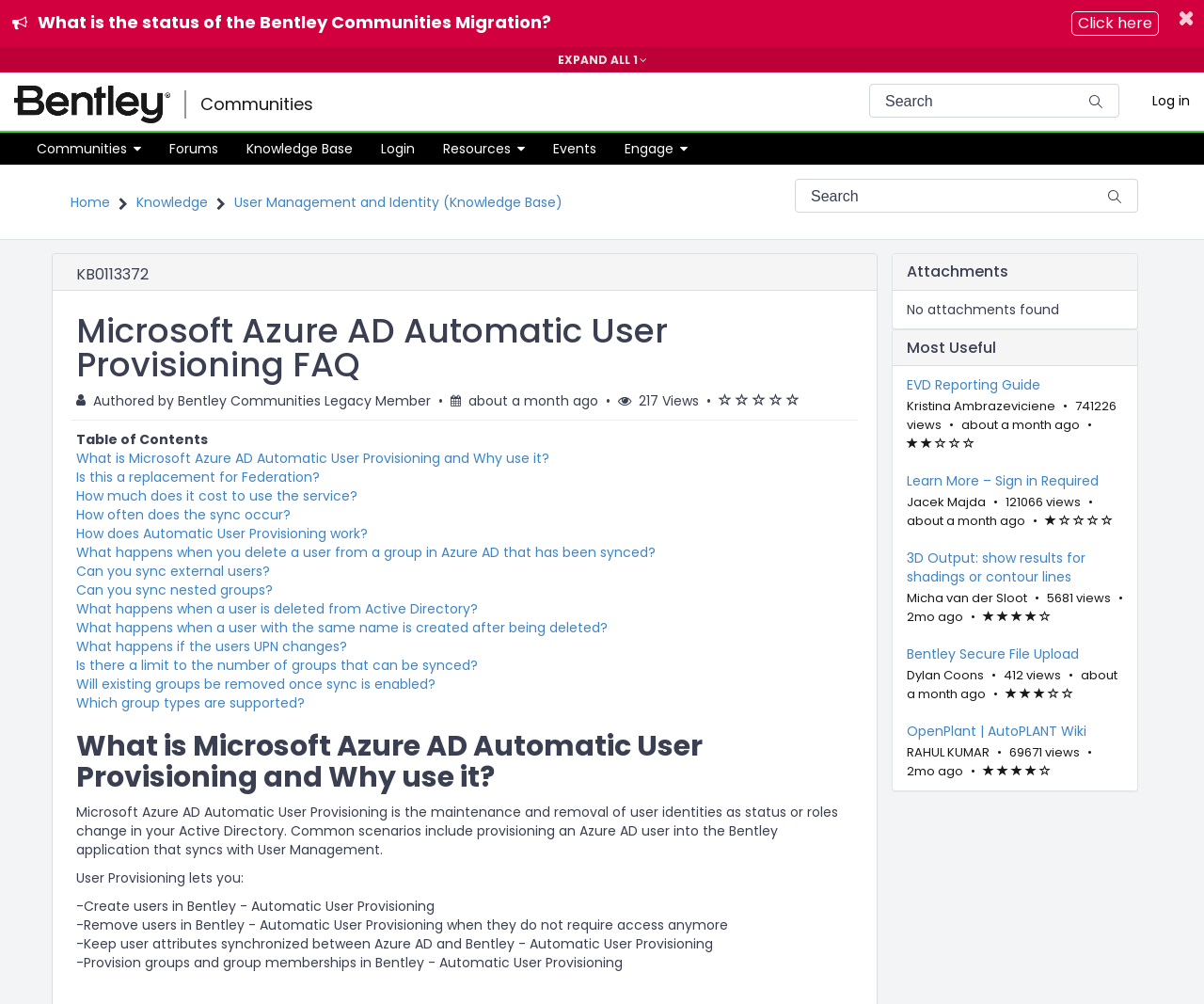Analyze the image and deliver a detailed answer to the question: What is the rating of the article?

I found the answer by looking at the text 'This article has average rating: 0 out of 5 stars' which is located below the article metadata, indicating the rating of the article.